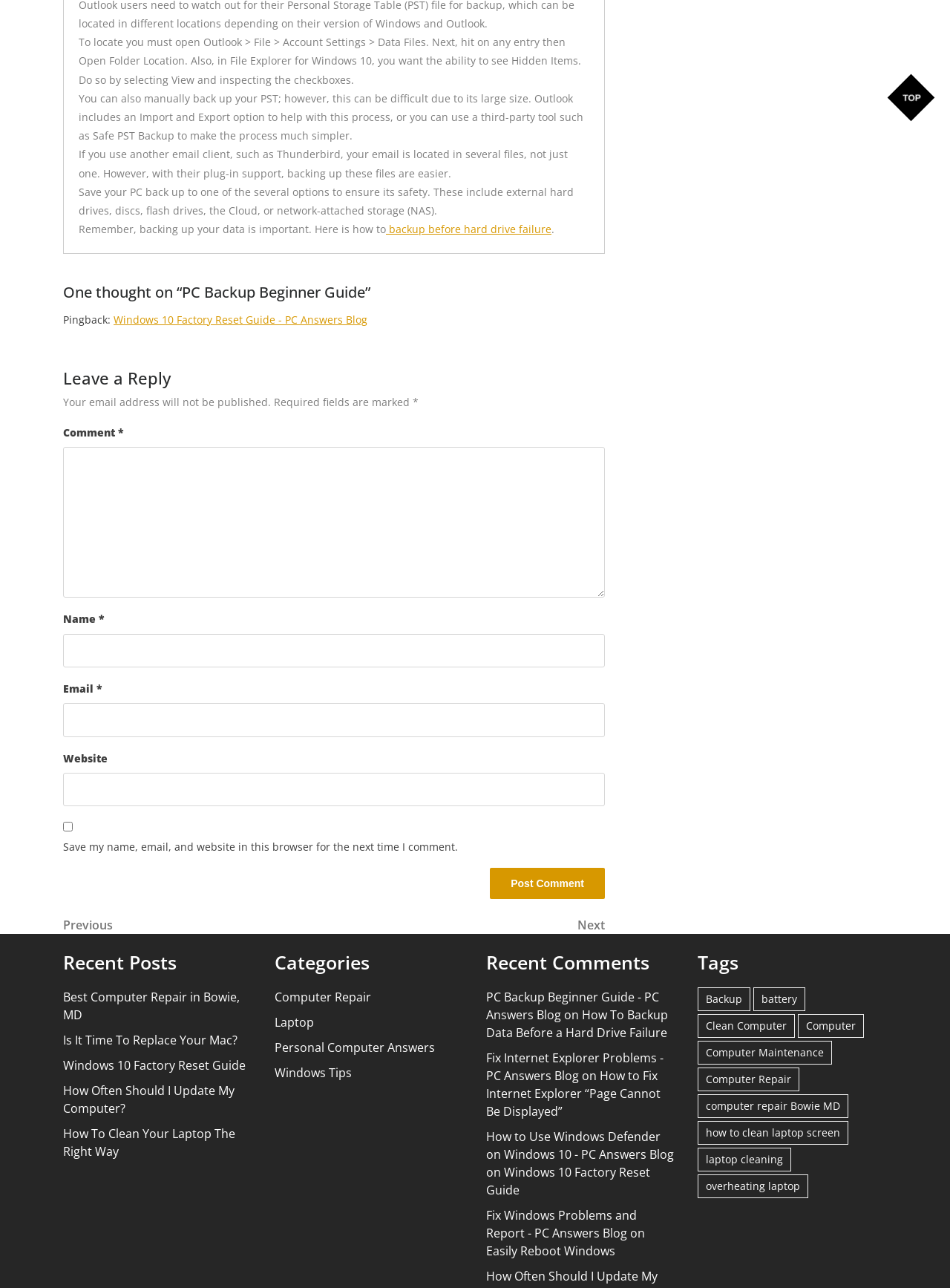Please determine the bounding box coordinates for the UI element described here. Use the format (top-left x, top-left y, bottom-right x, bottom-right y) with values bounded between 0 and 1: how to clean laptop screen

[0.734, 0.87, 0.893, 0.889]